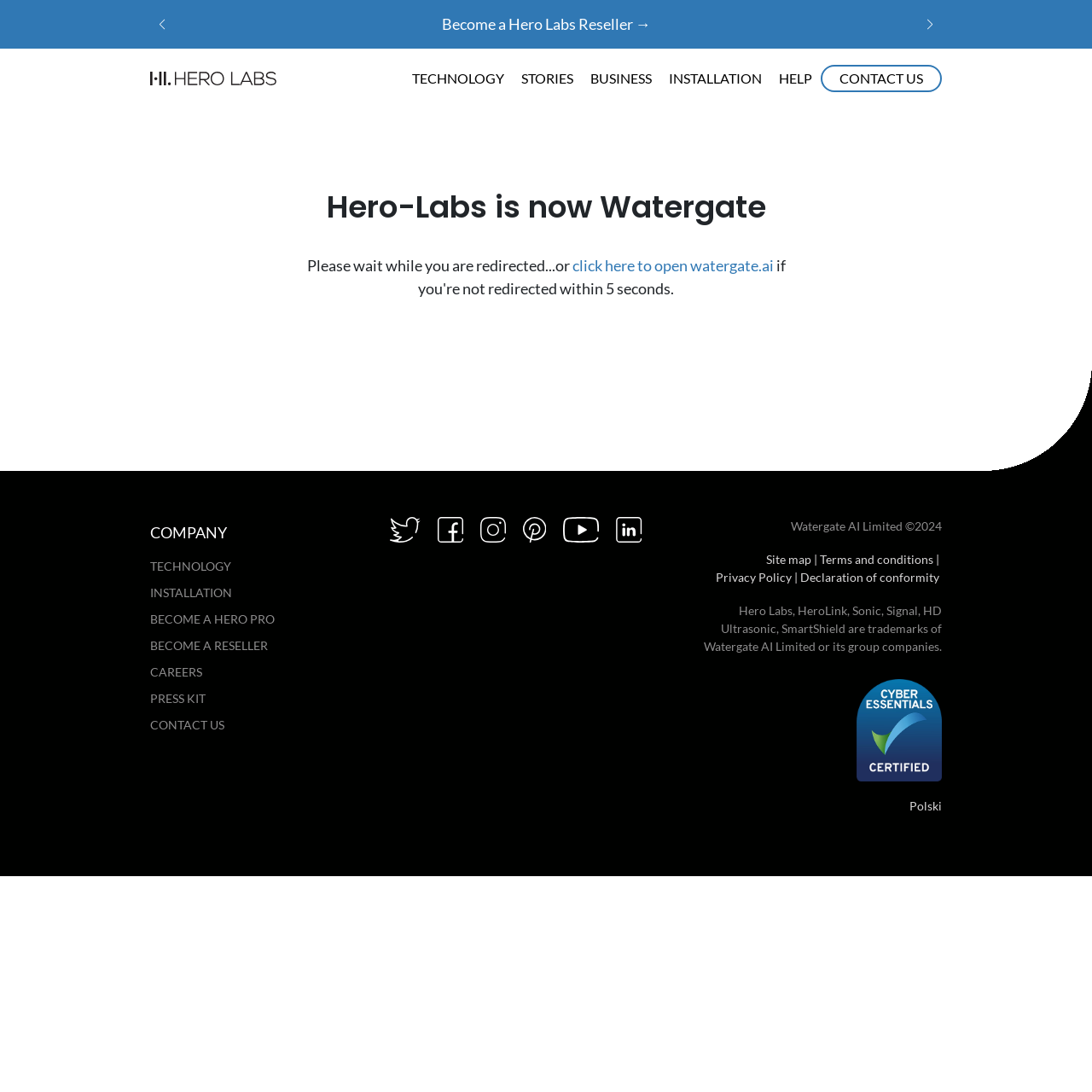Locate the bounding box coordinates of the element's region that should be clicked to carry out the following instruction: "learn about TECHNOLOGY". The coordinates need to be four float numbers between 0 and 1, i.e., [left, top, right, bottom].

[0.377, 0.062, 0.462, 0.081]